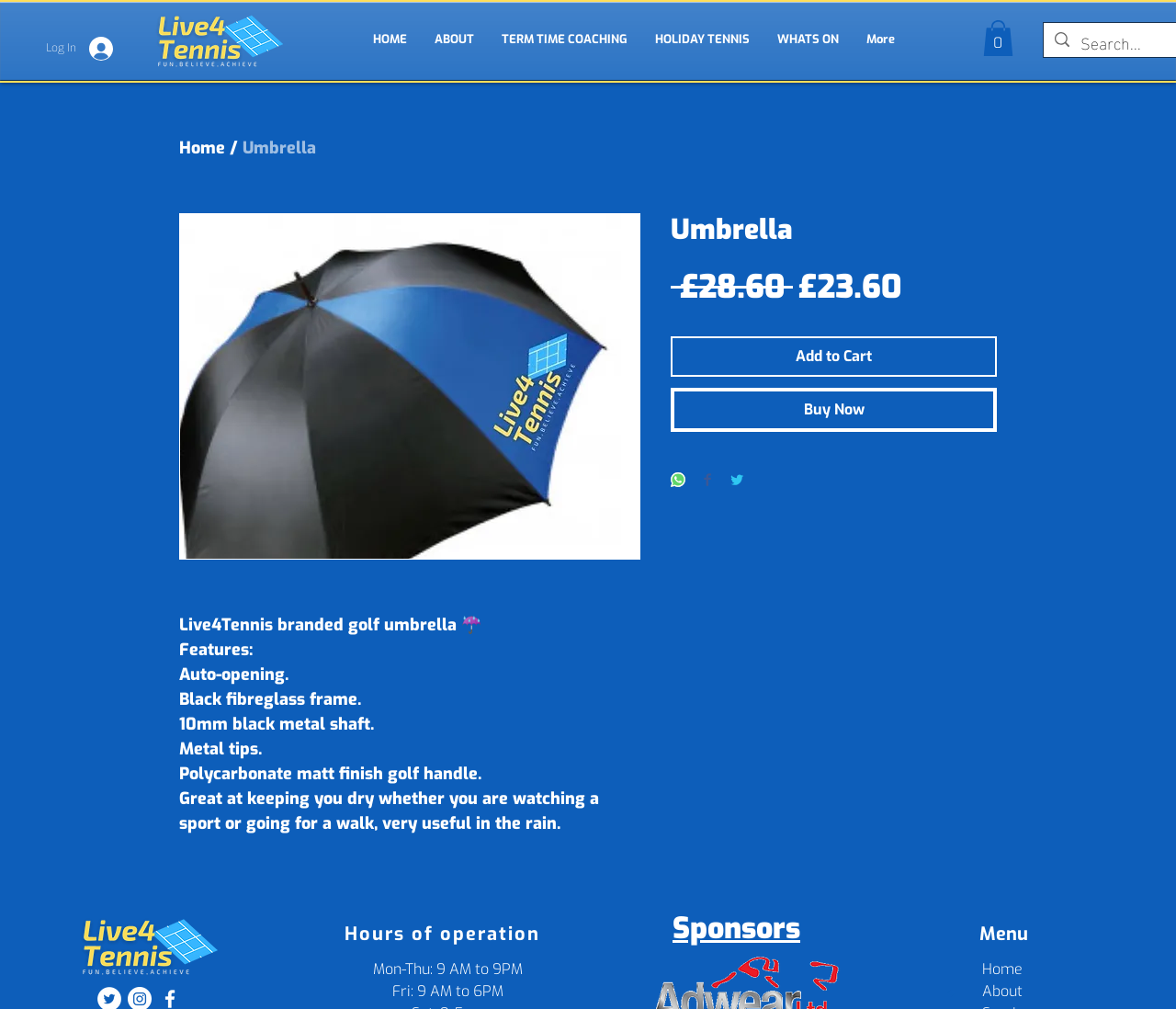What is the operation hour on Friday?
Using the image as a reference, deliver a detailed and thorough answer to the question.

I found the operation hour on Friday by looking at the 'Hours of operation' section, which shows 'Fri: 9 AM to 6PM'.